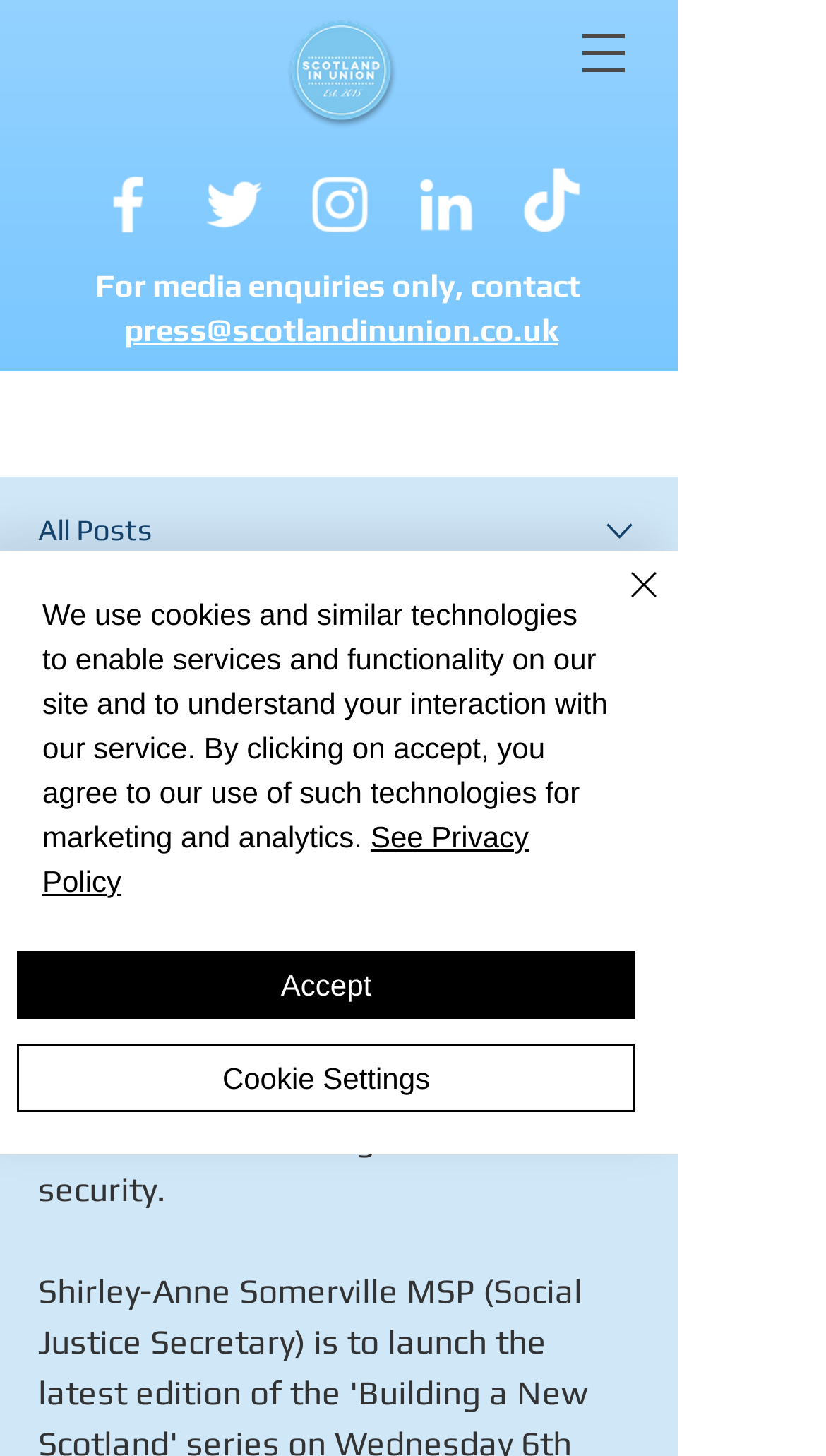Please specify the bounding box coordinates of the element that should be clicked to execute the given instruction: 'Click the TikTok logo'. Ensure the coordinates are four float numbers between 0 and 1, expressed as [left, top, right, bottom].

[0.623, 0.115, 0.713, 0.166]